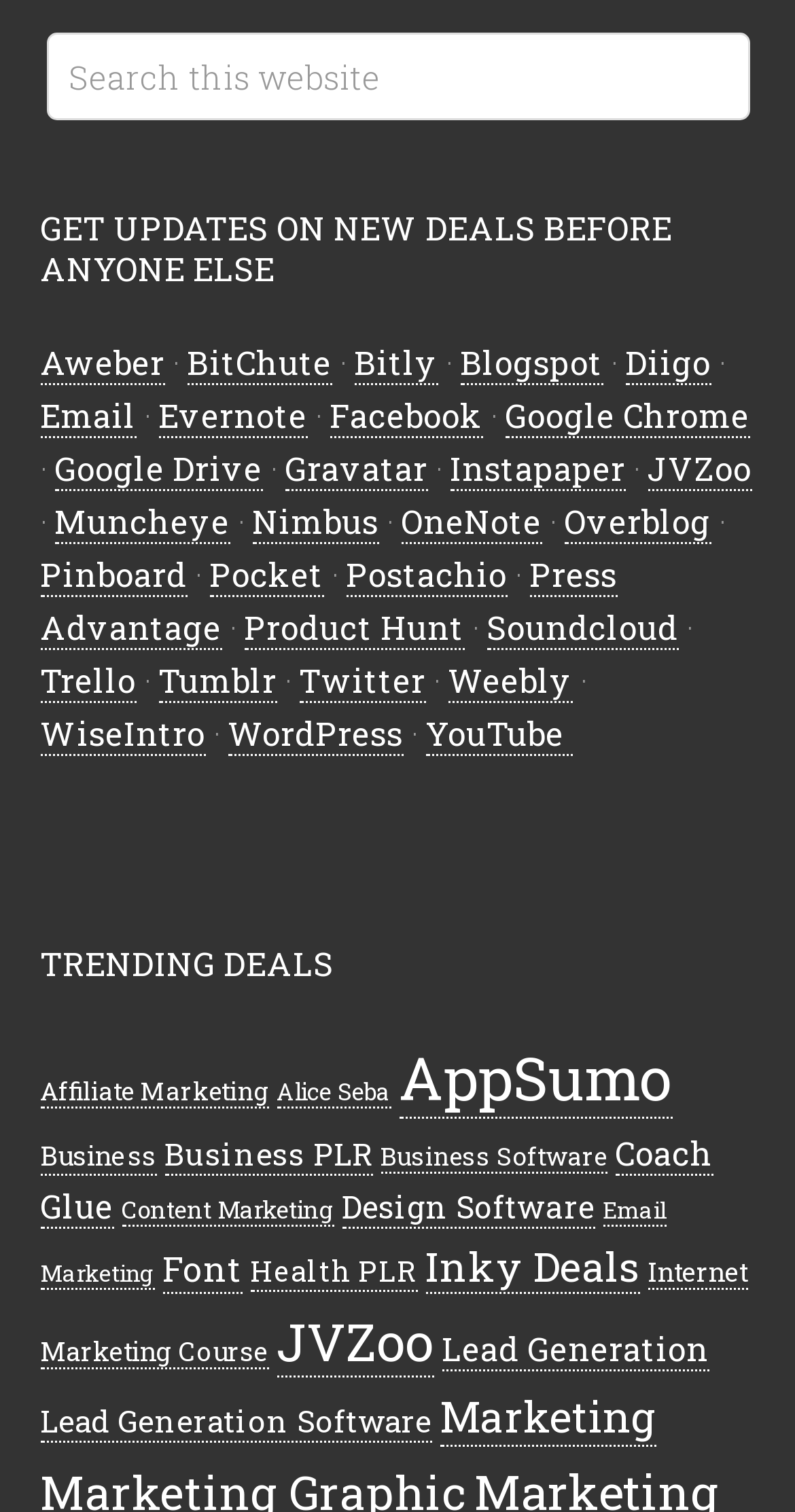Please find the bounding box coordinates of the clickable region needed to complete the following instruction: "Get updates on new deals". The bounding box coordinates must consist of four float numbers between 0 and 1, i.e., [left, top, right, bottom].

[0.05, 0.138, 0.95, 0.19]